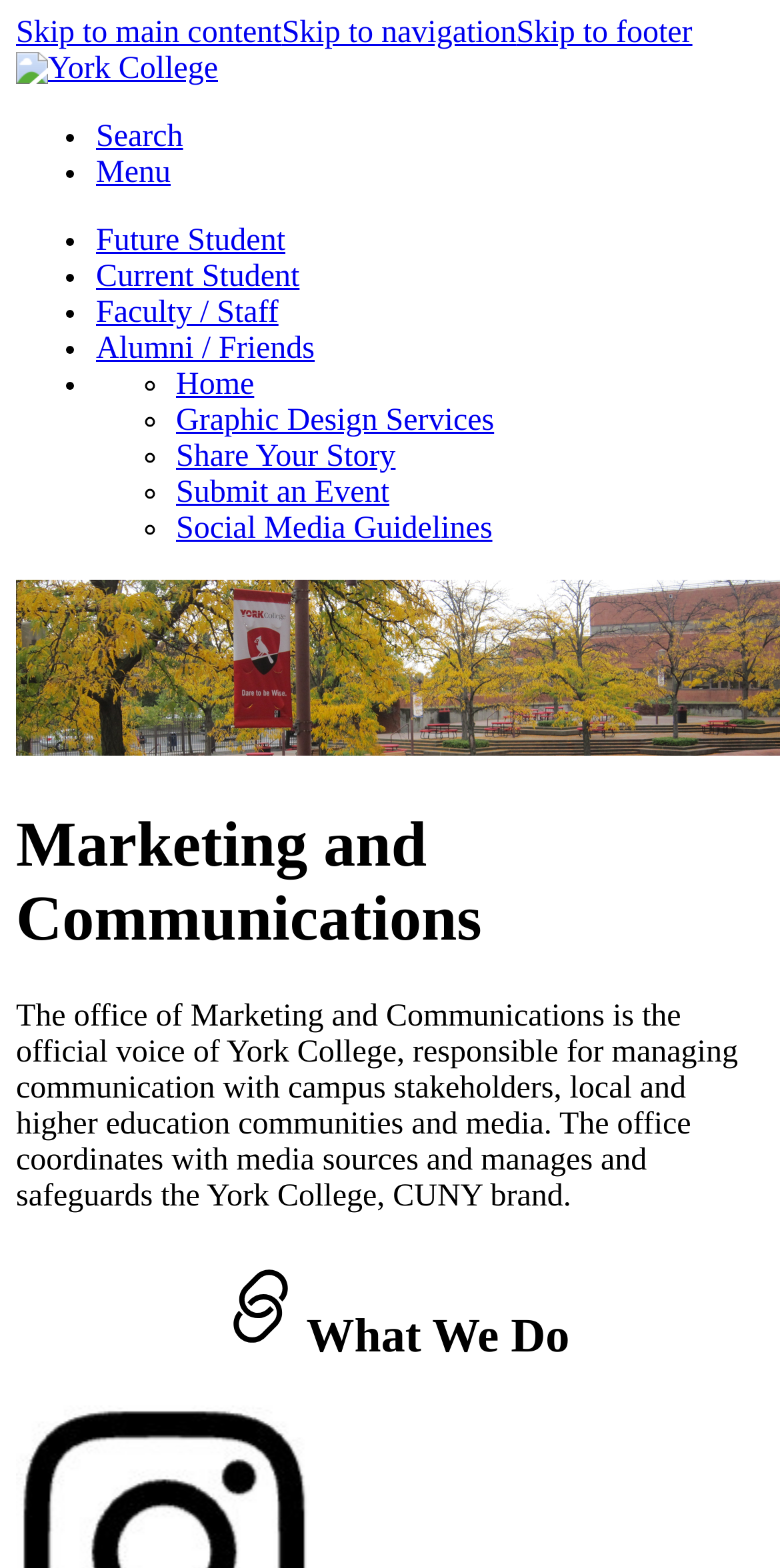Please reply to the following question with a single word or a short phrase:
What is the last link in the navigation section?

Social Media Guidelines